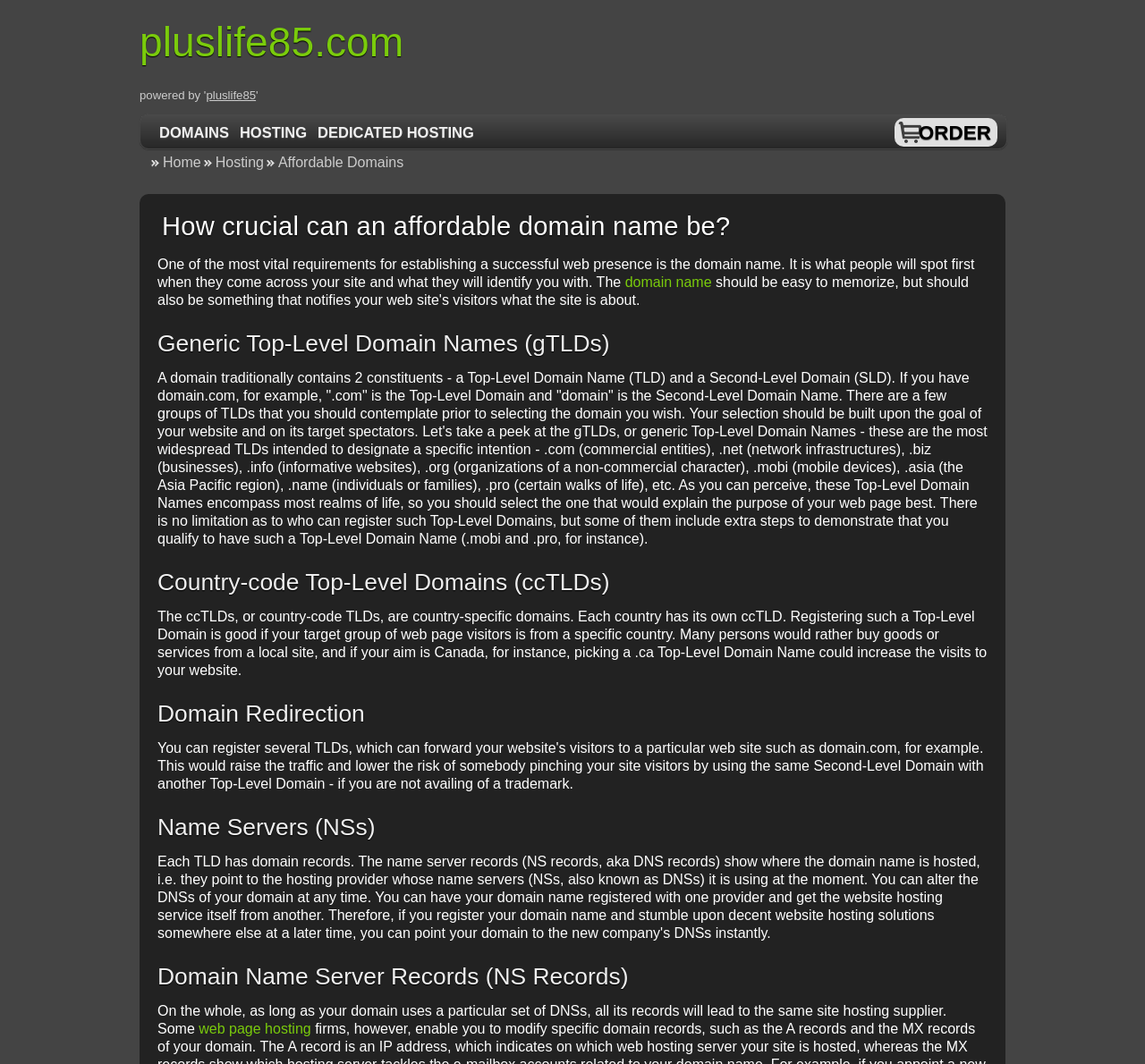Pinpoint the bounding box coordinates for the area that should be clicked to perform the following instruction: "Click on the 'DOMAINS' link".

[0.135, 0.115, 0.204, 0.134]